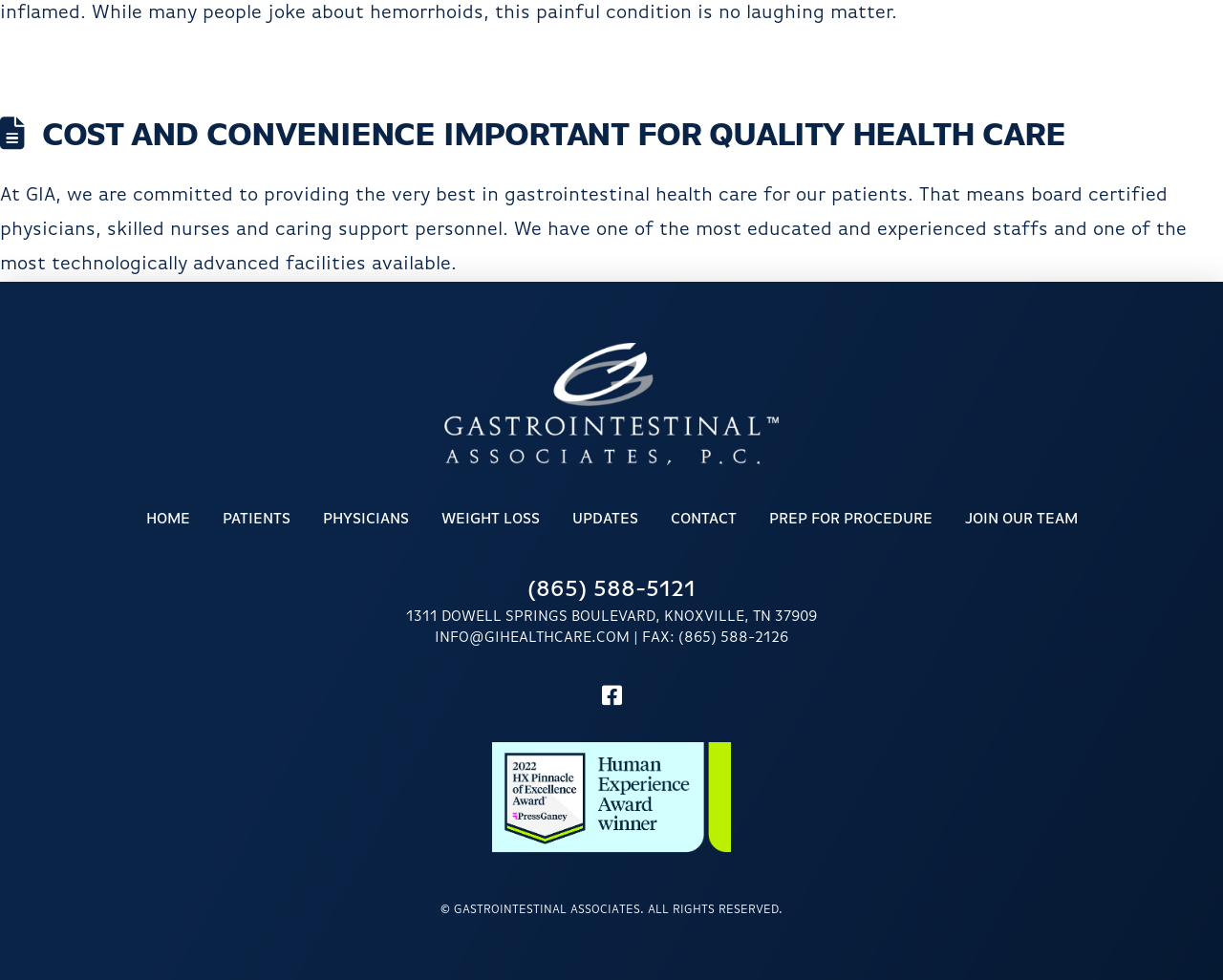Find the bounding box coordinates of the clickable area required to complete the following action: "view the image".

[0.363, 0.35, 0.637, 0.475]